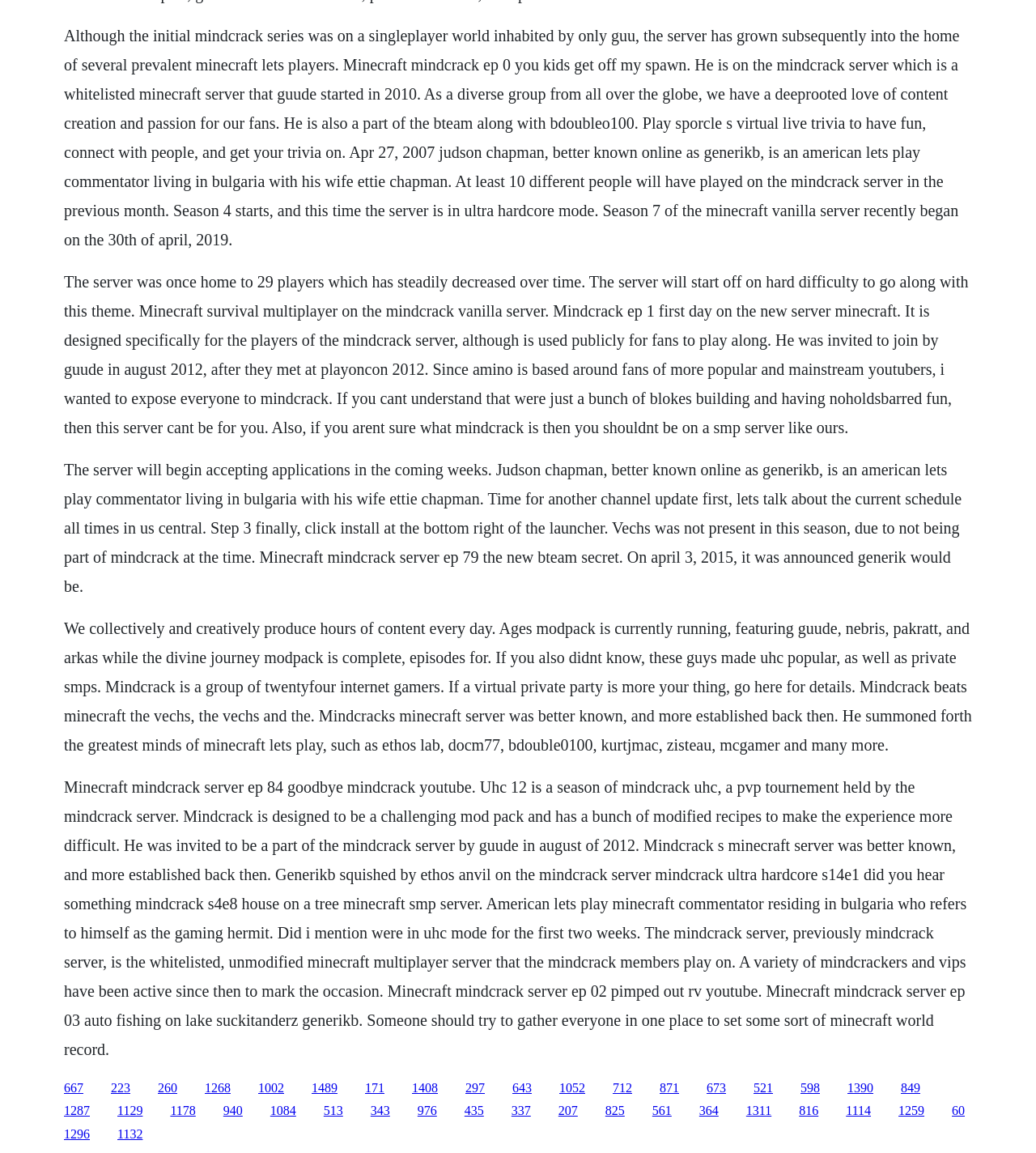Please identify the bounding box coordinates of the element's region that should be clicked to execute the following instruction: "click the link '1002'". The bounding box coordinates must be four float numbers between 0 and 1, i.e., [left, top, right, bottom].

[0.249, 0.937, 0.274, 0.949]